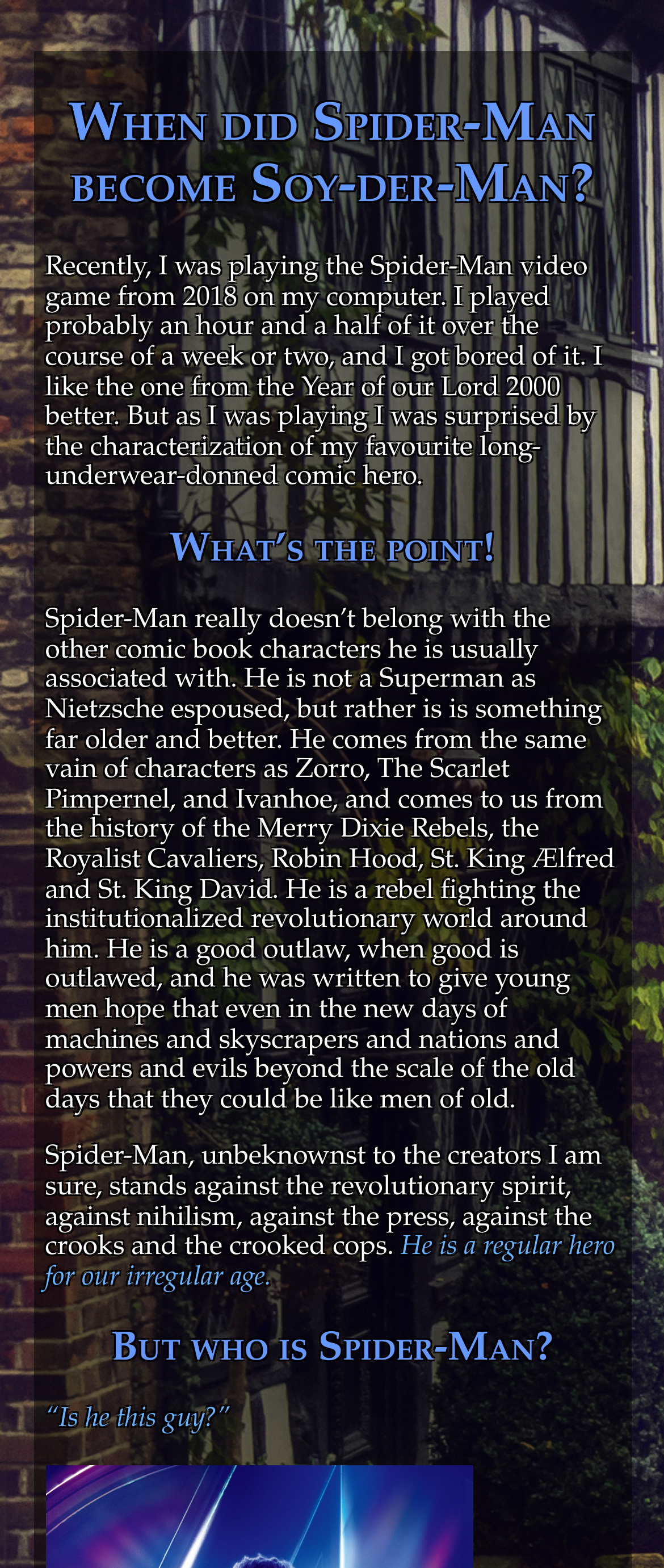What type of characters does Spider-Man come from?
Look at the screenshot and provide an in-depth answer.

According to the text, Spider-Man comes from the same vein of characters as Zorro, The Scarlet Pimpernel, and Ivanhoe, who are all rebels and outlaws fighting against institutionalized power.